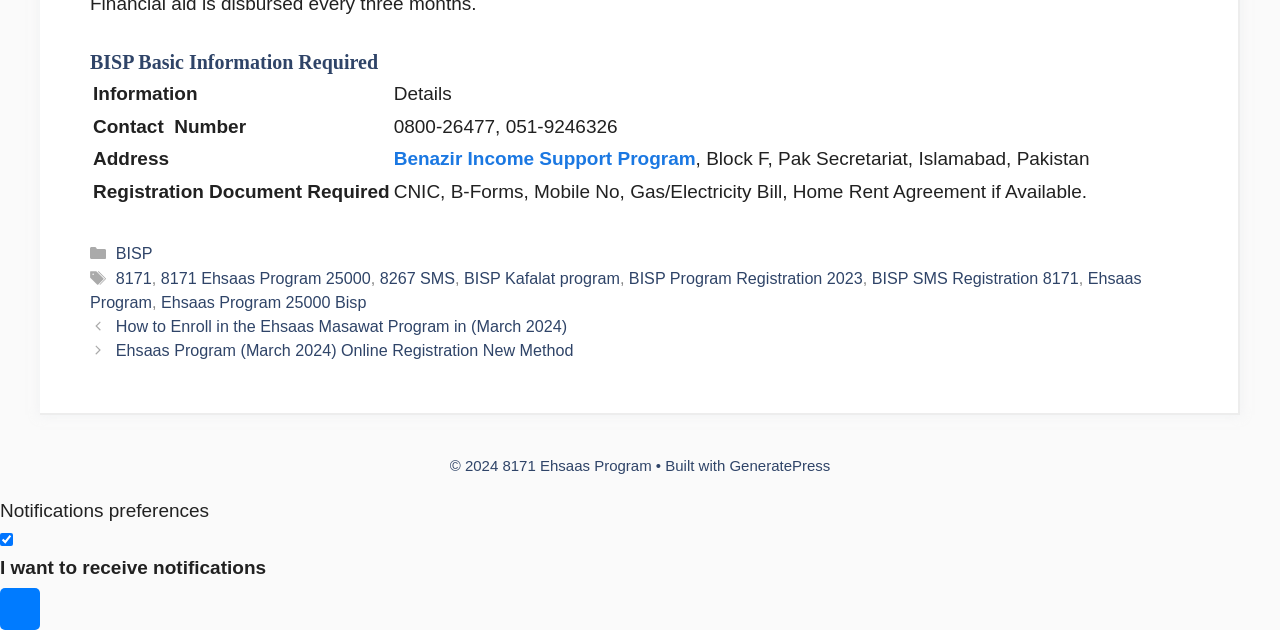Based on the visual content of the image, answer the question thoroughly: What is the address of BISP?

The address of BISP can be found in the table under the 'BISP Basic Information Required' heading, in the row with the label 'Address'.